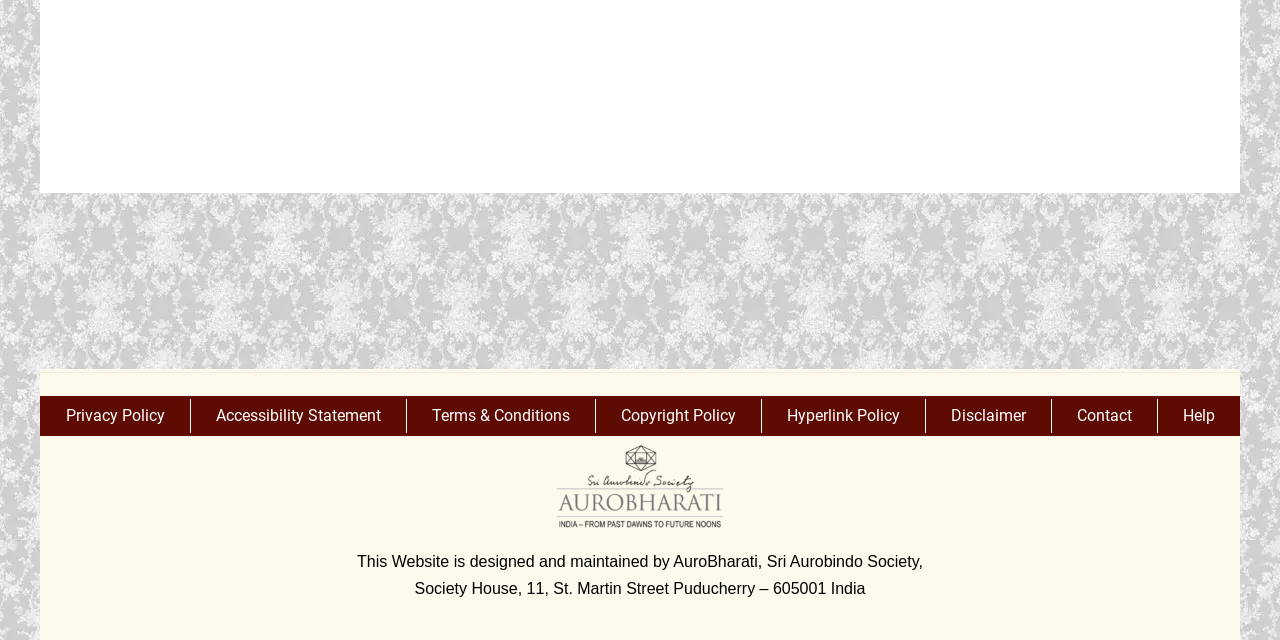Determine the bounding box for the HTML element described here: "Help". The coordinates should be given as [left, top, right, bottom] with each number being a float between 0 and 1.

[0.924, 0.619, 0.949, 0.682]